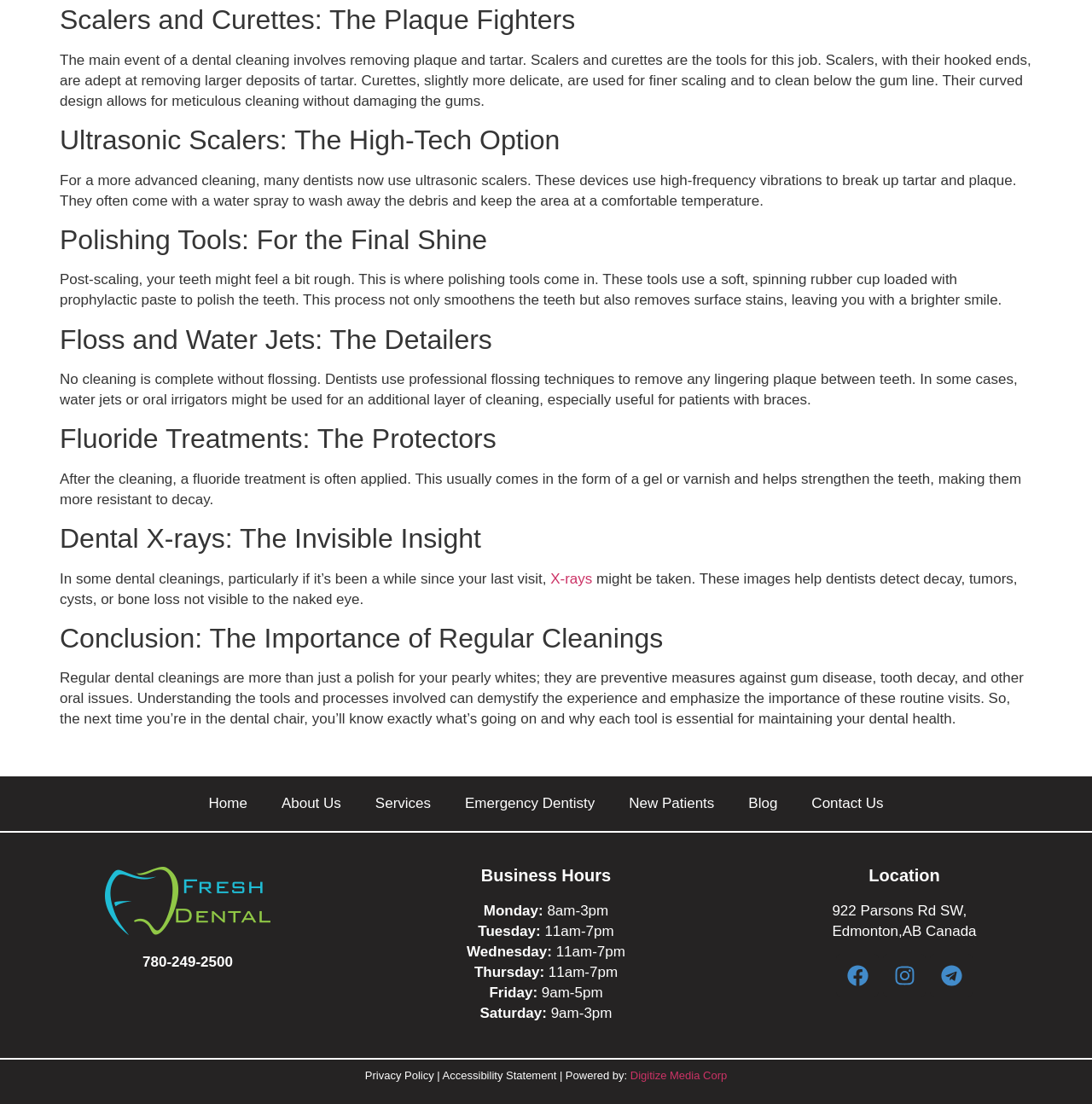What is the function of polishing tools?
Please provide a comprehensive answer based on the contents of the image.

As mentioned on the webpage, polishing tools are used to smooth out the teeth after scaling, removing surface stains and leaving the teeth with a brighter smile.